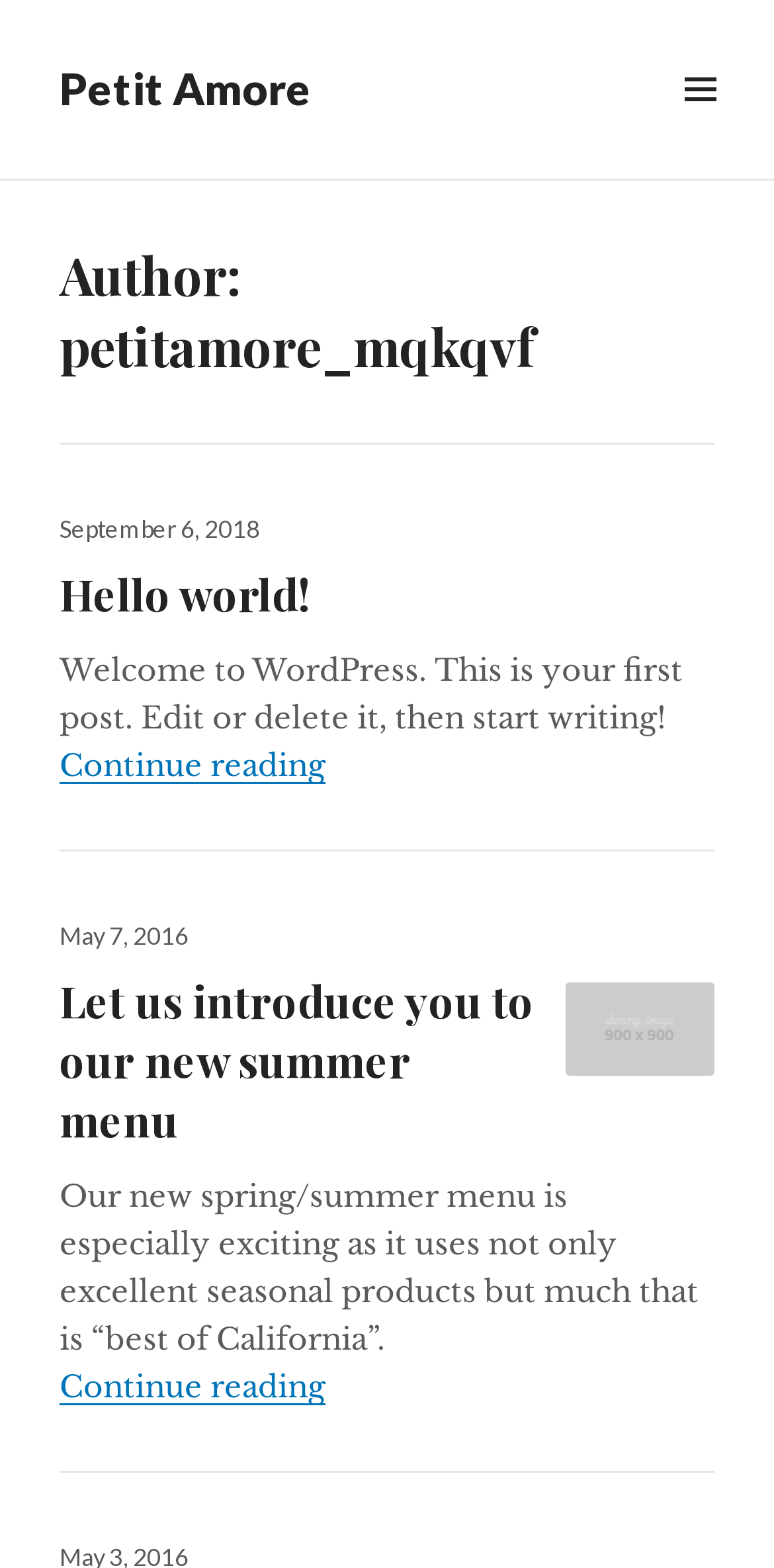How many posts are on this webpage?
Please use the image to provide an in-depth answer to the question.

There are two article sections on this webpage, each containing a separate post, which can be identified by their unique titles and content.